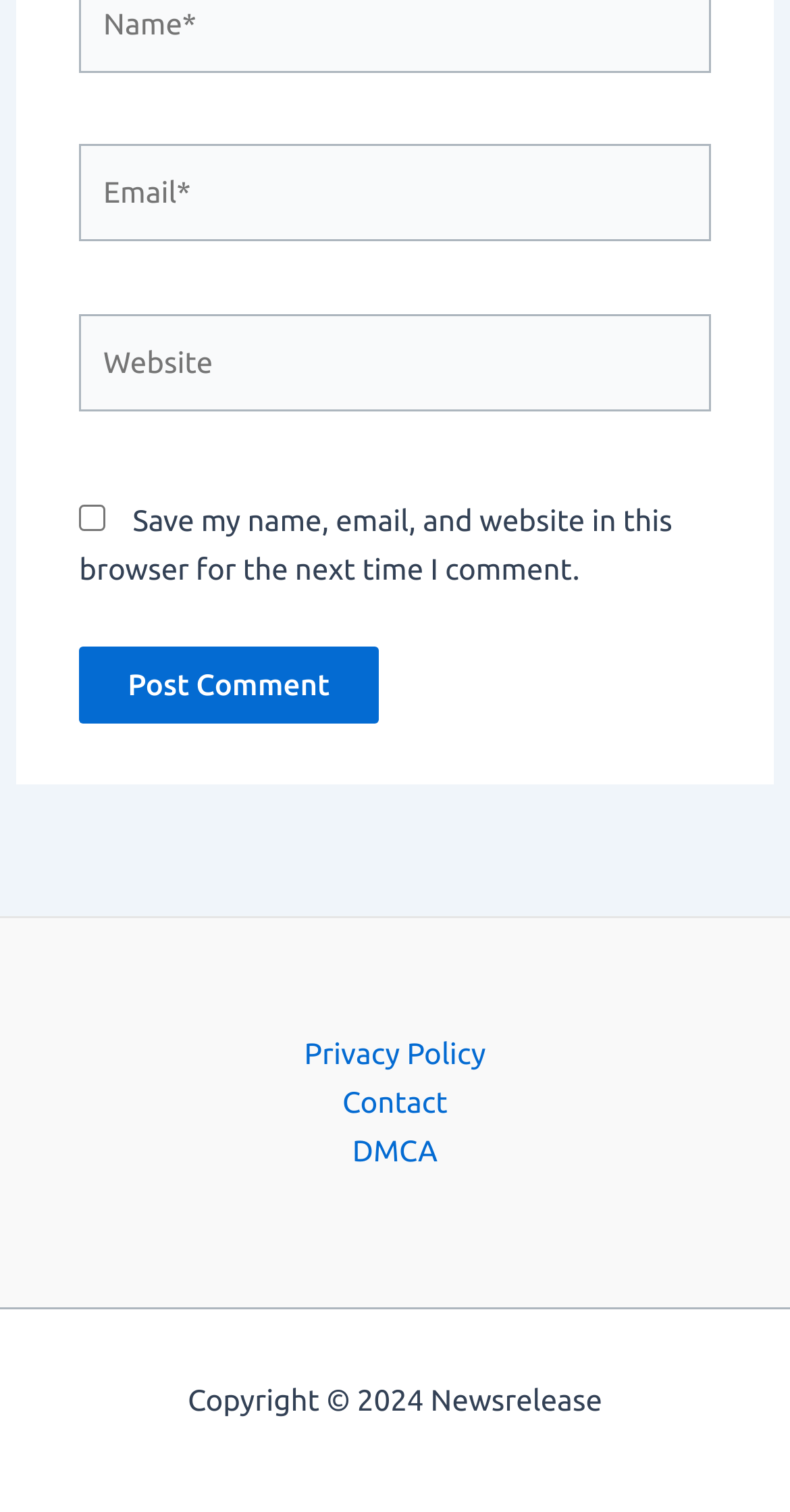Please respond in a single word or phrase: 
What is the year of the copyright notice?

2024